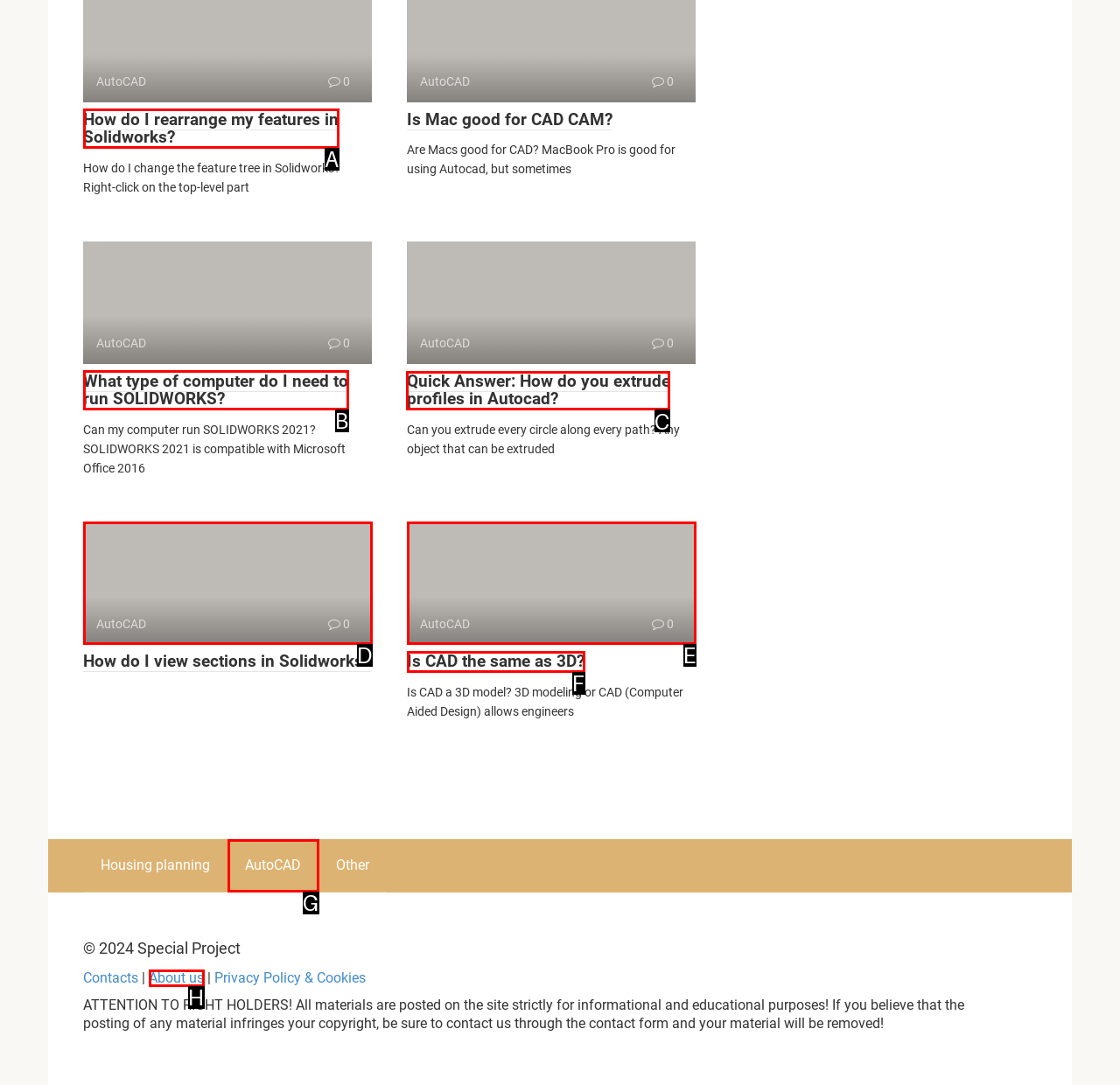Determine which HTML element to click on in order to complete the action: Click on 'Quick Answer: How do you extrude profiles in Autocad?'.
Reply with the letter of the selected option.

C